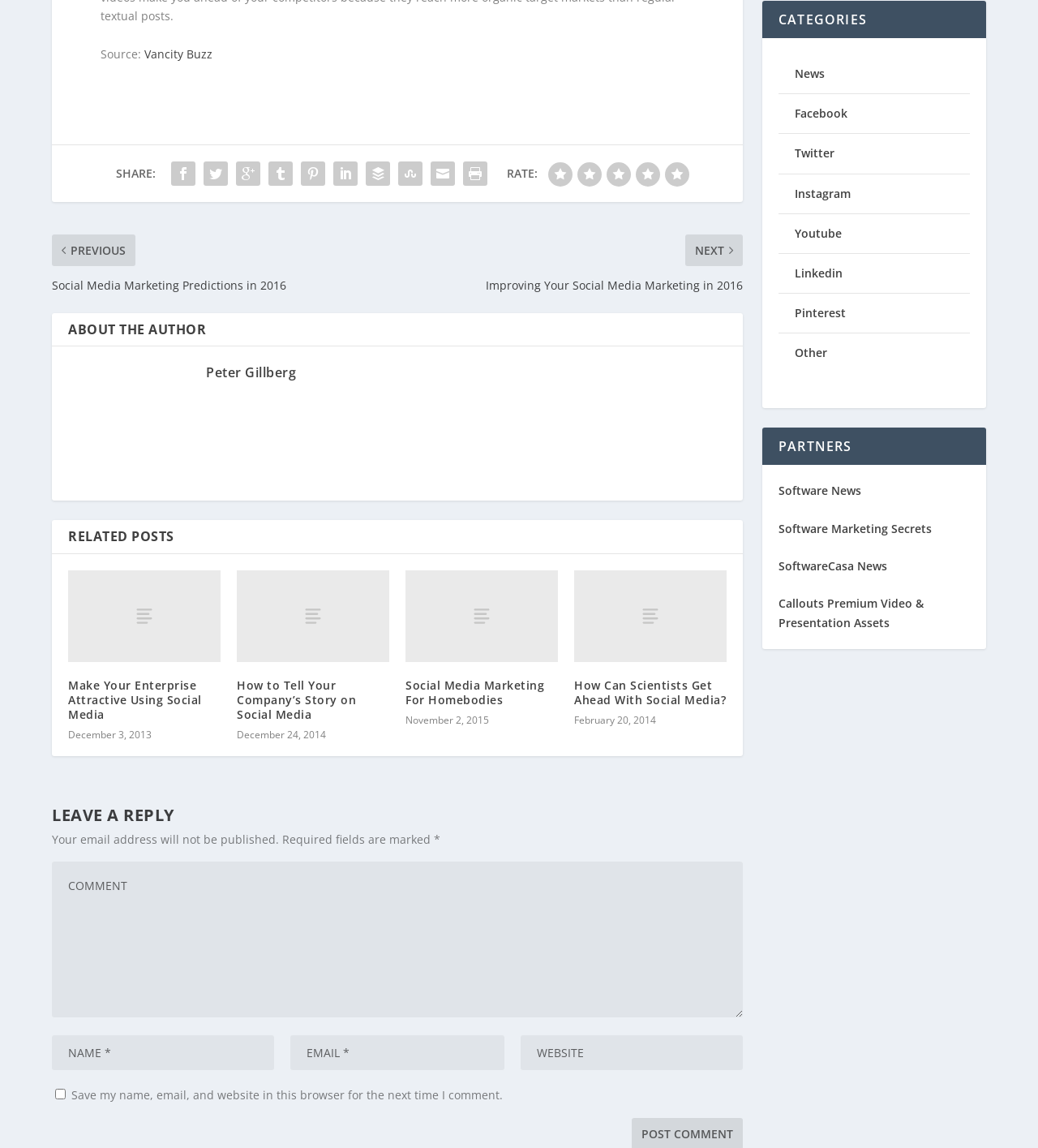Given the webpage screenshot and the description, determine the bounding box coordinates (top-left x, top-left y, bottom-right x, bottom-right y) that define the location of the UI element matching this description: input value="COMMENT" name="comment"

[0.05, 0.751, 0.716, 0.887]